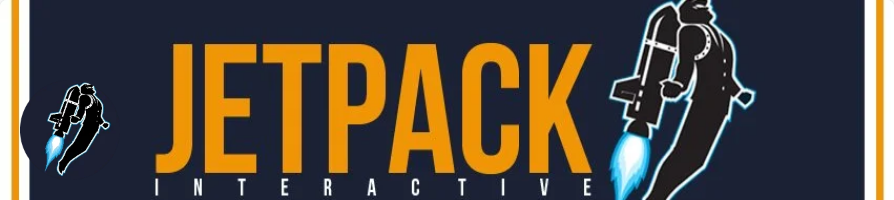Analyze the image and provide a detailed answer to the question: What is the font style of 'INTERACTIVE'?

The caption describes the font style of 'INTERACTIVE' as more understated compared to the bold font style of 'JETPACK', indicating a subtle and less prominent font style.